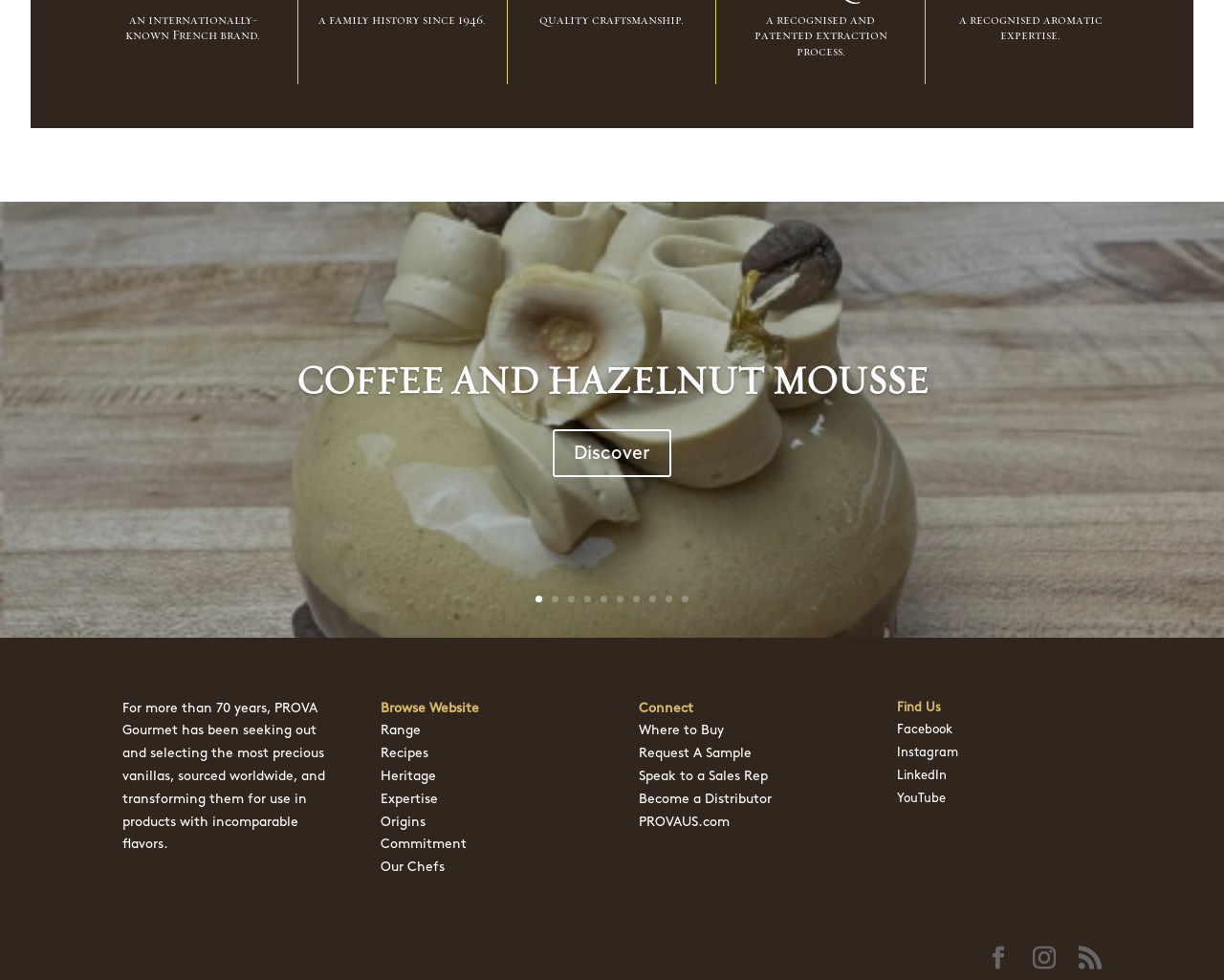What is the name of the product?
From the image, respond with a single word or phrase.

COFFEE AND HAZELNUT MOUSSE